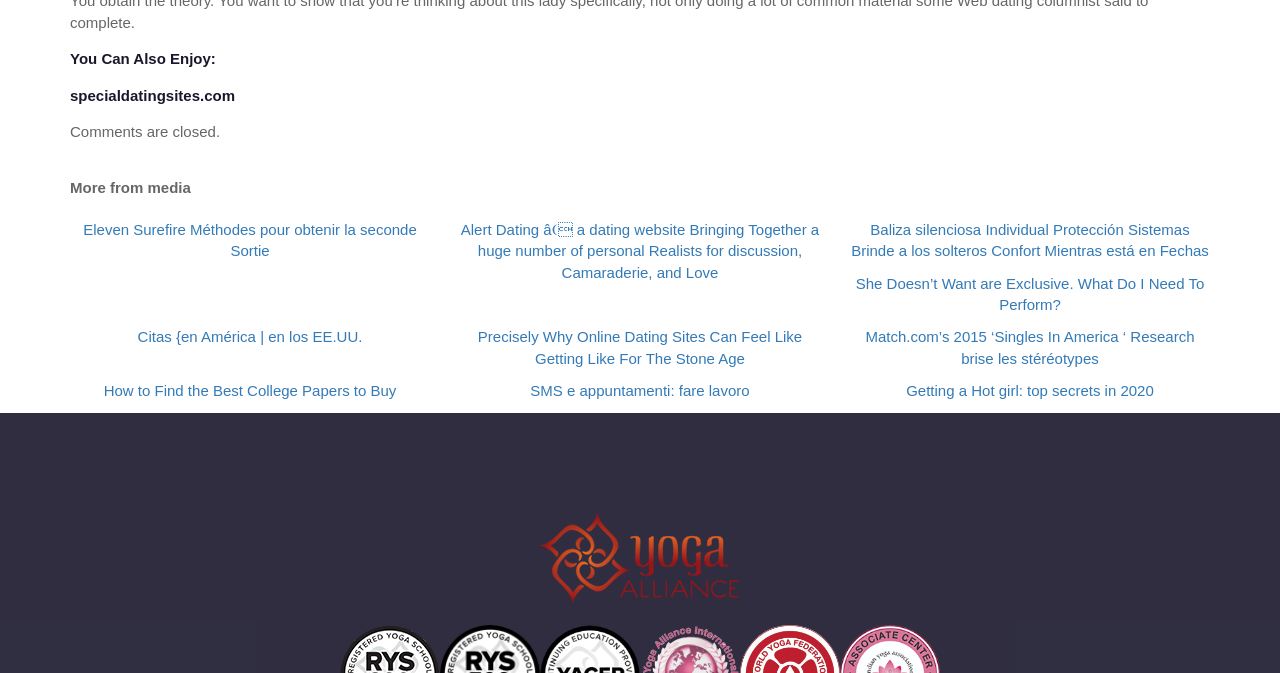Please identify the bounding box coordinates of the clickable region that I should interact with to perform the following instruction: "Click on the 'This article was helpful' button". The coordinates should be expressed as four float numbers between 0 and 1, i.e., [left, top, right, bottom].

None